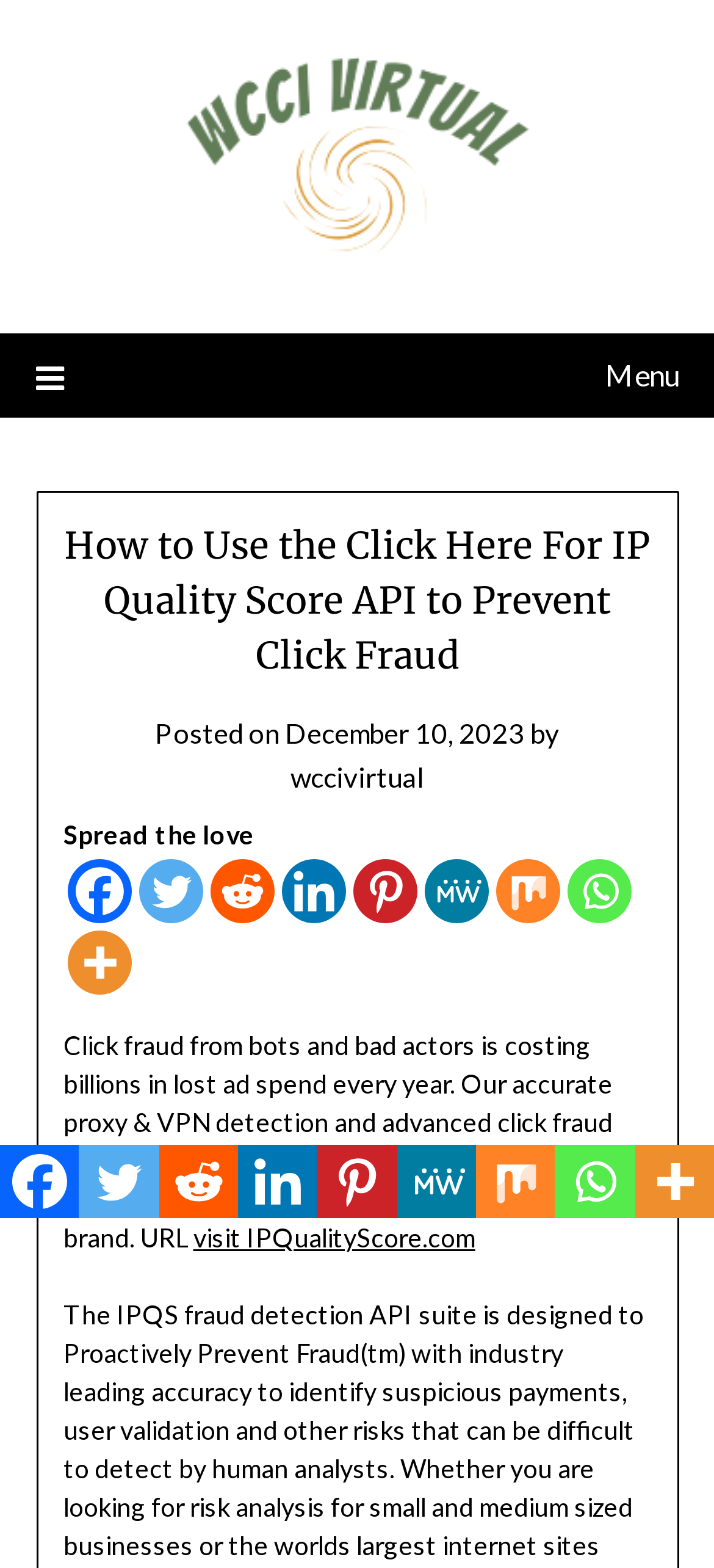Locate the bounding box coordinates of the area you need to click to fulfill this instruction: 'Share on Facebook'. The coordinates must be in the form of four float numbers ranging from 0 to 1: [left, top, right, bottom].

[0.094, 0.547, 0.183, 0.588]